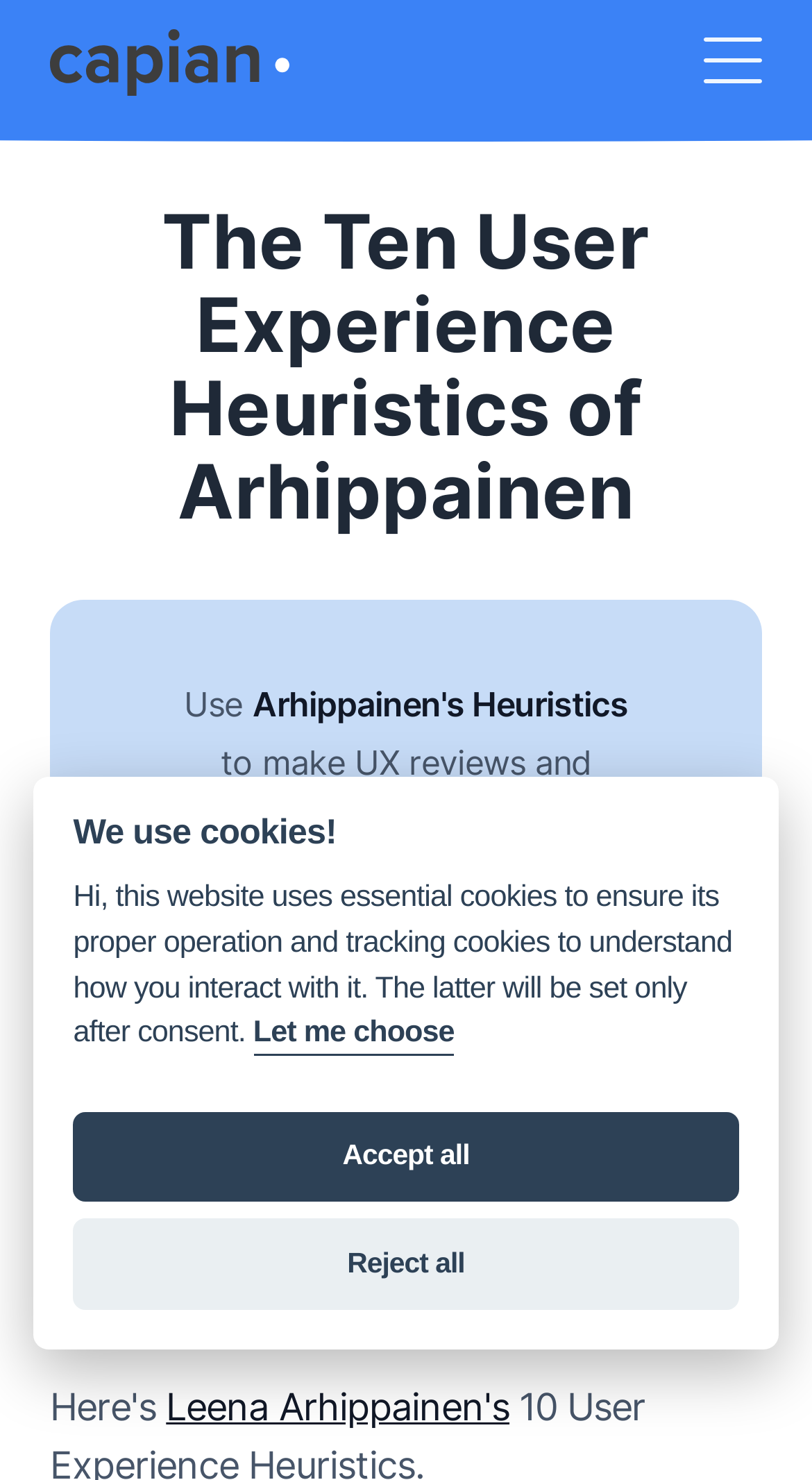What is the name of the logo on the top left?
Could you answer the question in a detailed manner, providing as much information as possible?

I found the logo on the top left of the webpage, which is an image element with the text 'Capian logo'. This logo is likely the brand identity of the website.